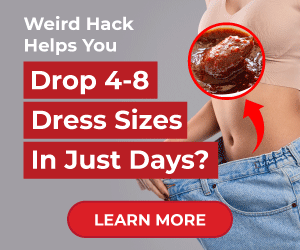Convey all the details present in the image.

The image features an eye-catching advertisement promoting a "weird hack" that claims to assist individuals in dropping 4-8 dress sizes in just a few days. The graphic shows a woman in a light-colored top, striking a pose that showcases her midsection, with an arrow pointing to an inset image depicting what appears to be a before-and-after effect related to weight loss. The bold text prominently states “Weird Hack Helps You” and “LEARN MORE,” enticing viewers to click for additional information. The layout utilizes strong colors and dynamic visuals to grab attention and encourage engagement with the content.